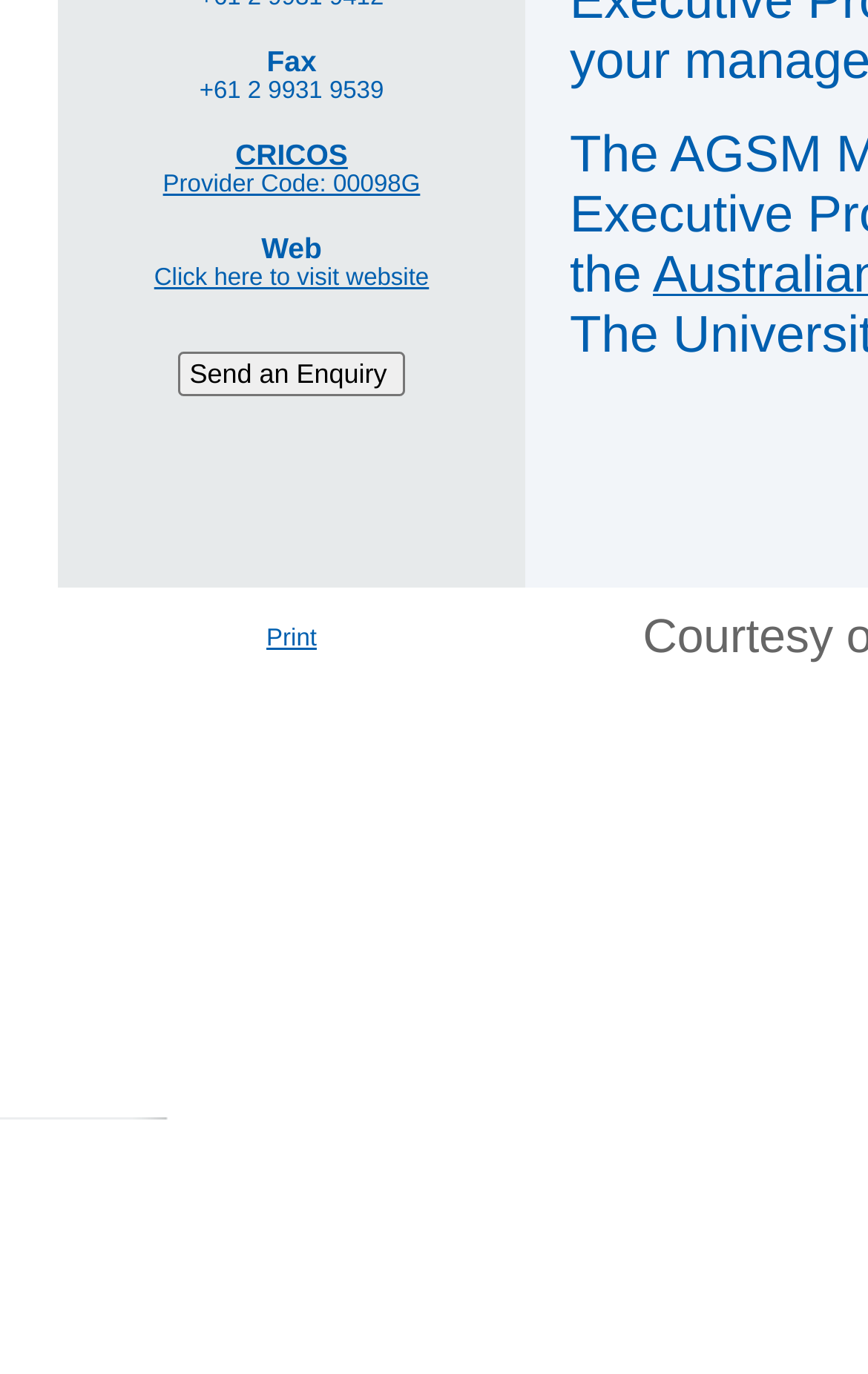Mark the bounding box of the element that matches the following description: "Provider Code: 00098G".

[0.188, 0.125, 0.484, 0.144]